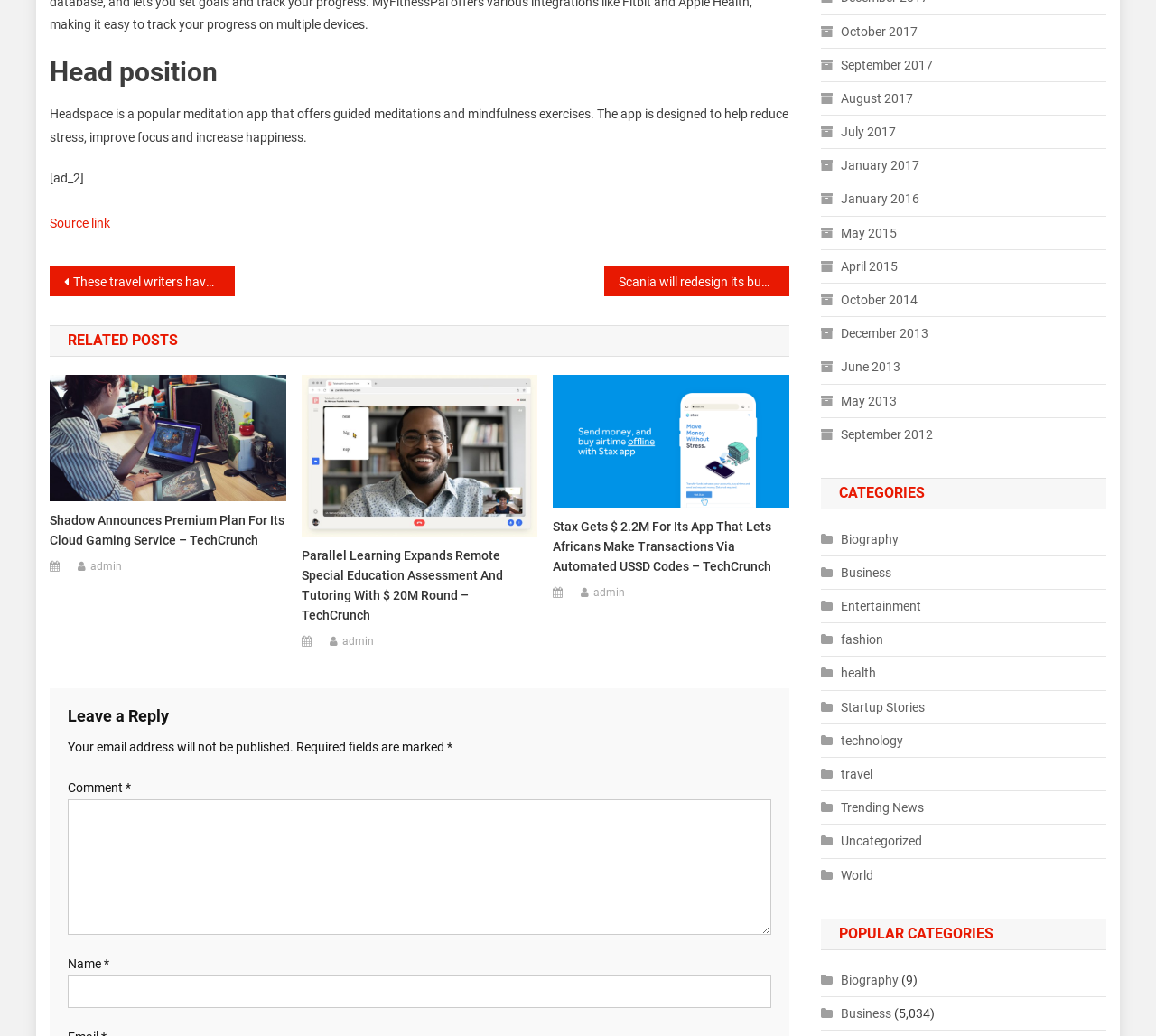Select the bounding box coordinates of the element I need to click to carry out the following instruction: "View the post about Shadow Announces Premium Plan For Its Cloud Gaming Service".

[0.043, 0.492, 0.248, 0.531]